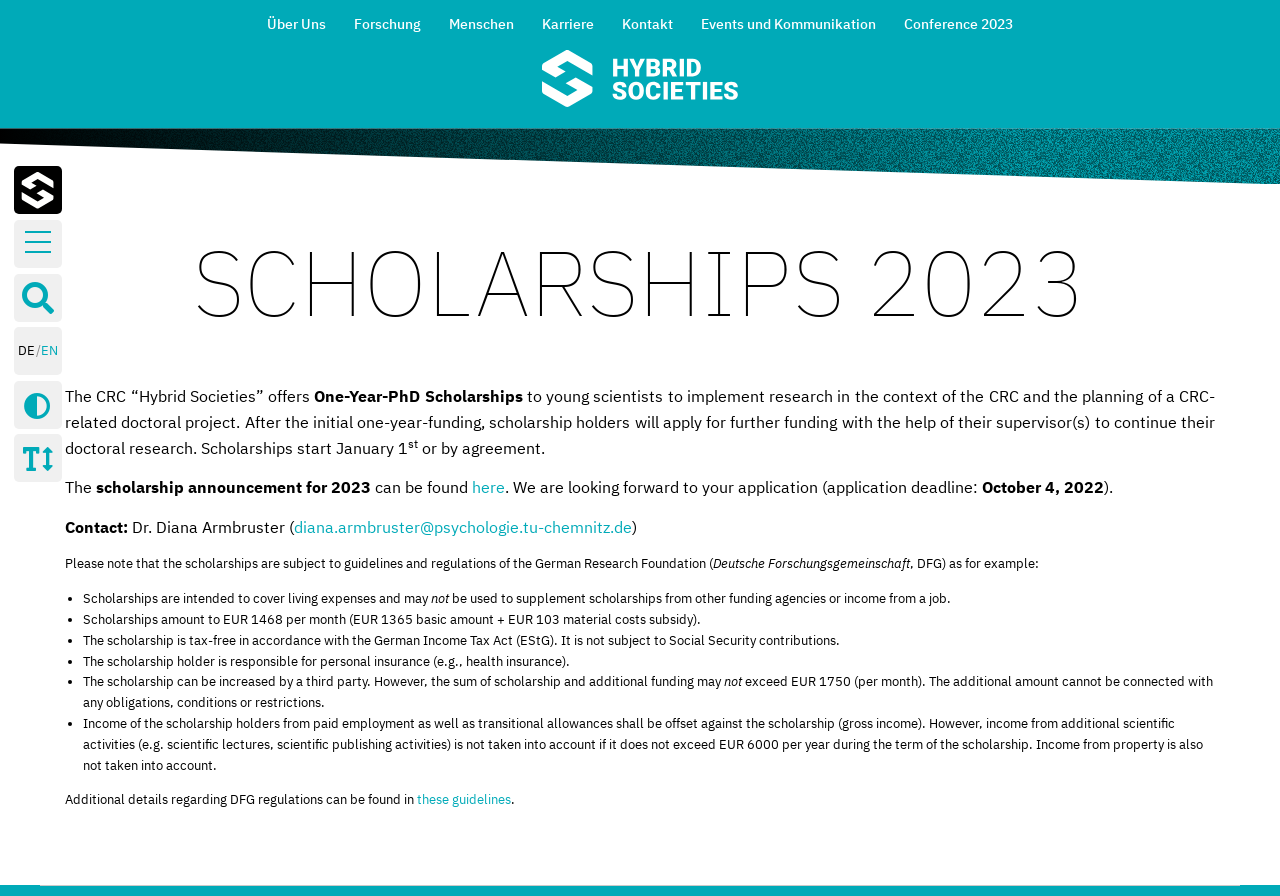Locate the bounding box coordinates of the UI element described by: "Events und Kommunikation". The bounding box coordinates should consist of four float numbers between 0 and 1, i.e., [left, top, right, bottom].

[0.548, 0.008, 0.684, 0.041]